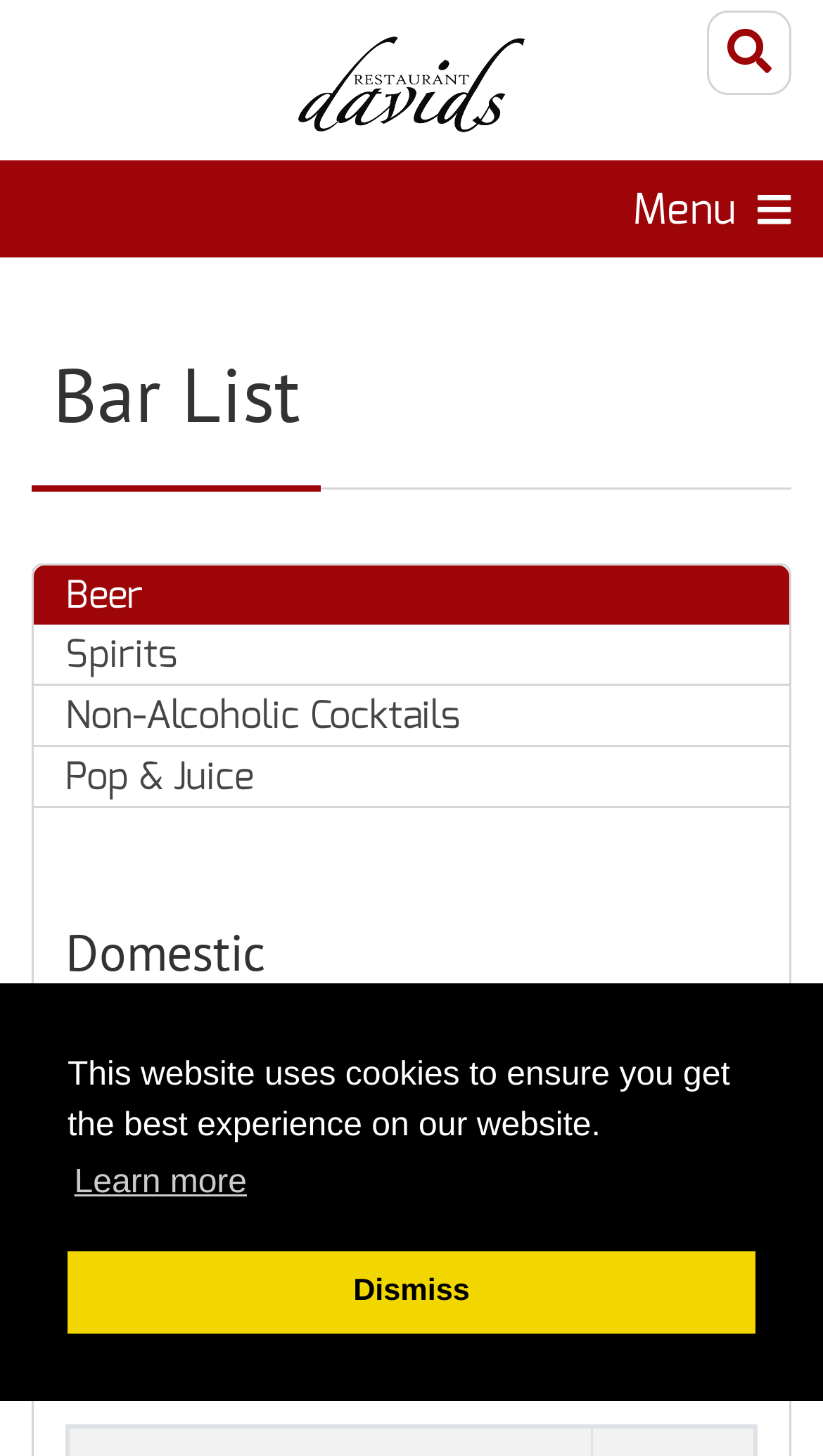Give an in-depth explanation of the webpage layout and content.

The webpage is about David's Restaurant, specifically its bar list. At the top, there is a header section with a link to the restaurant's main page, accompanied by an image of the restaurant's logo. Below the header, there is a menu option. 

The main content of the page is divided into sections, starting with a heading "Bar List" followed by categories of drinks. The first category is "Beer", which is not further divided. The next categories are "Spirits", "Non-Alcoholic Cocktails", "Pop & Juice", and two empty lines. 

Underneath these categories, there are two main sections: "Domestic" and "International". The "Domestic" section contains a table with two columns, listing beer options and their prices. The table has one row, displaying five beer options, including Budweiser and Bud Light, along with their prices. 

The "International" section is not fully populated, but it is likely to contain a similar table structure as the "Domestic" section. At the bottom of the page, there is a cookie consent dialog with a message, a "learn more about cookies" button, and a "dismiss cookie message" button.